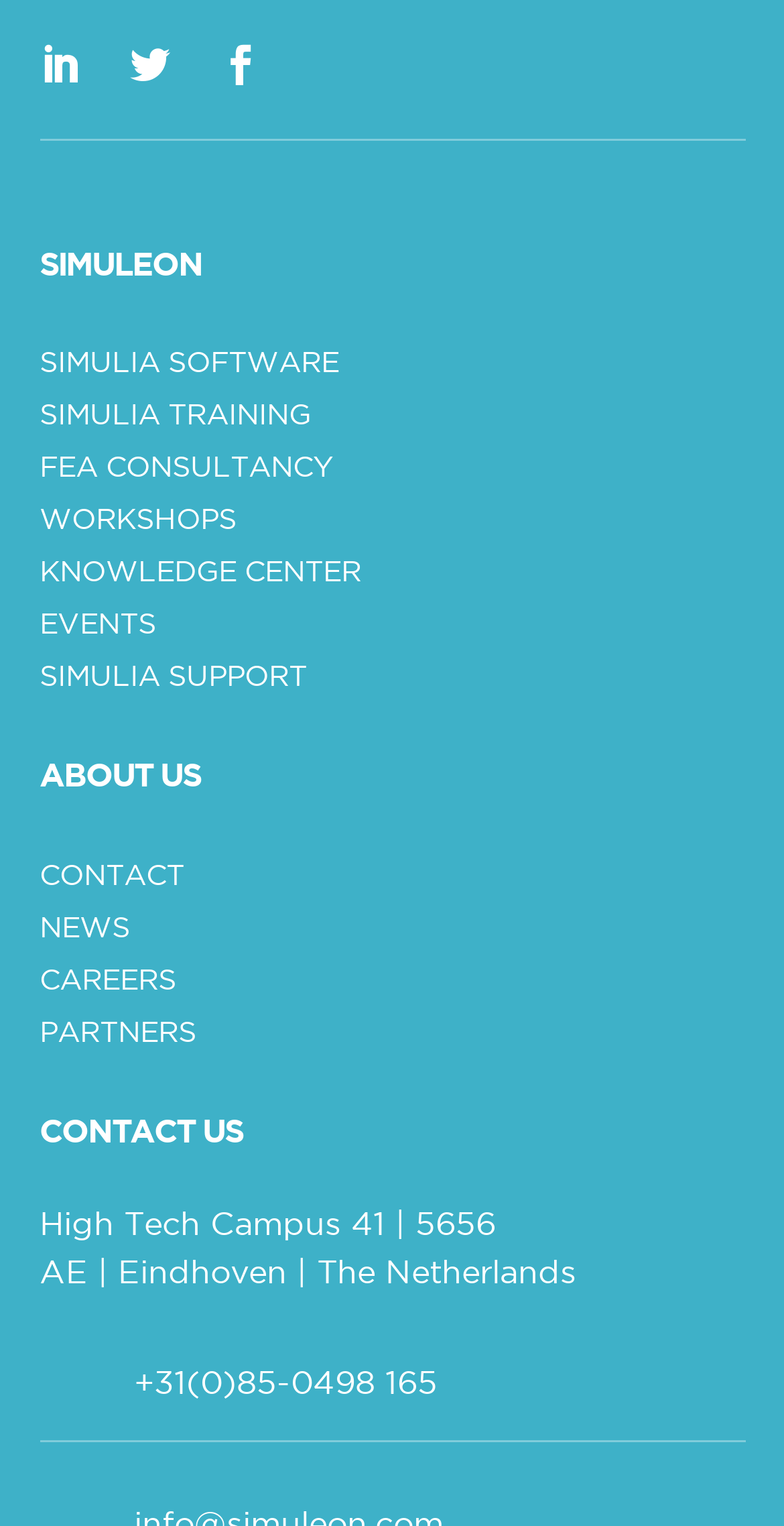What is the company name?
Look at the screenshot and provide an in-depth answer.

The company name can be found in the heading element with the text 'SIMULEON' located at the top of the webpage.